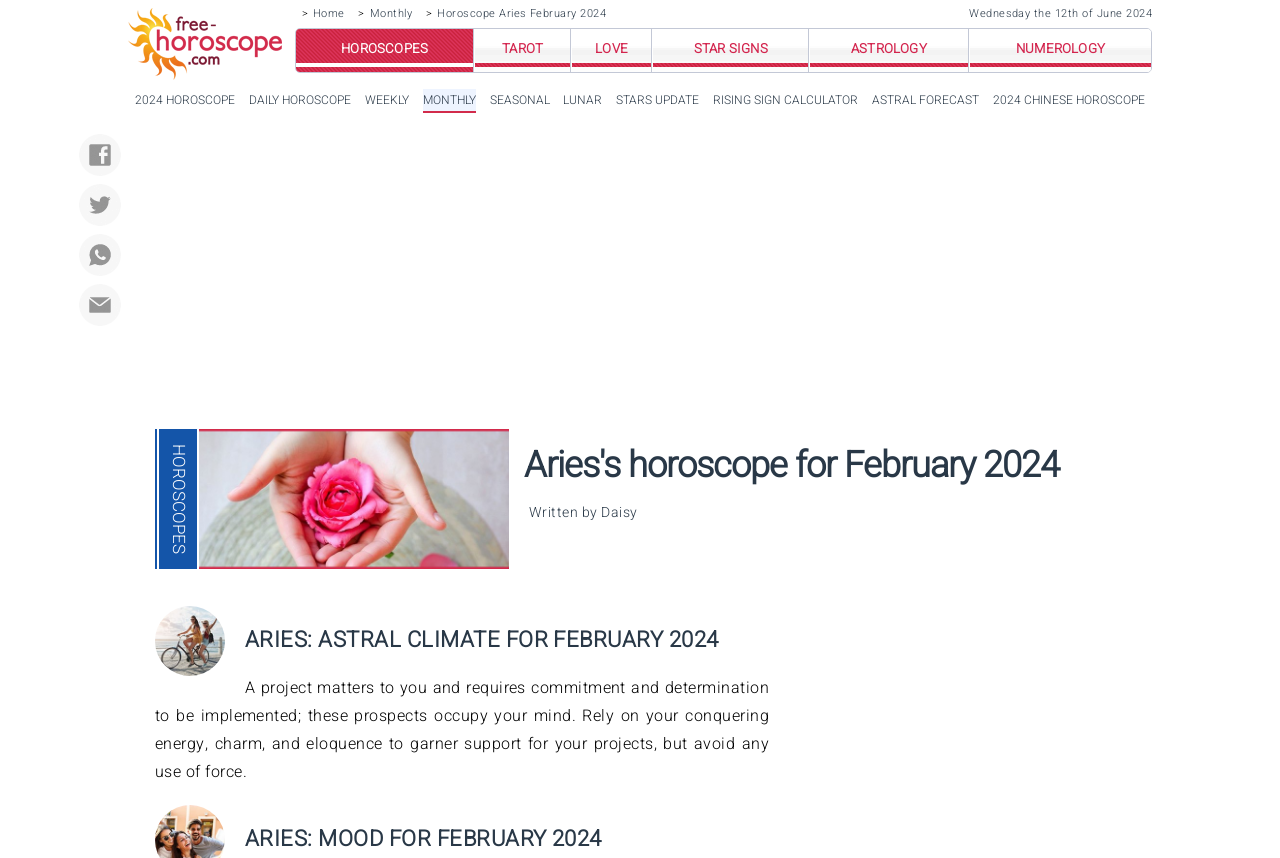Extract the bounding box for the UI element that matches this description: "Astral forecast".

[0.681, 0.104, 0.765, 0.129]